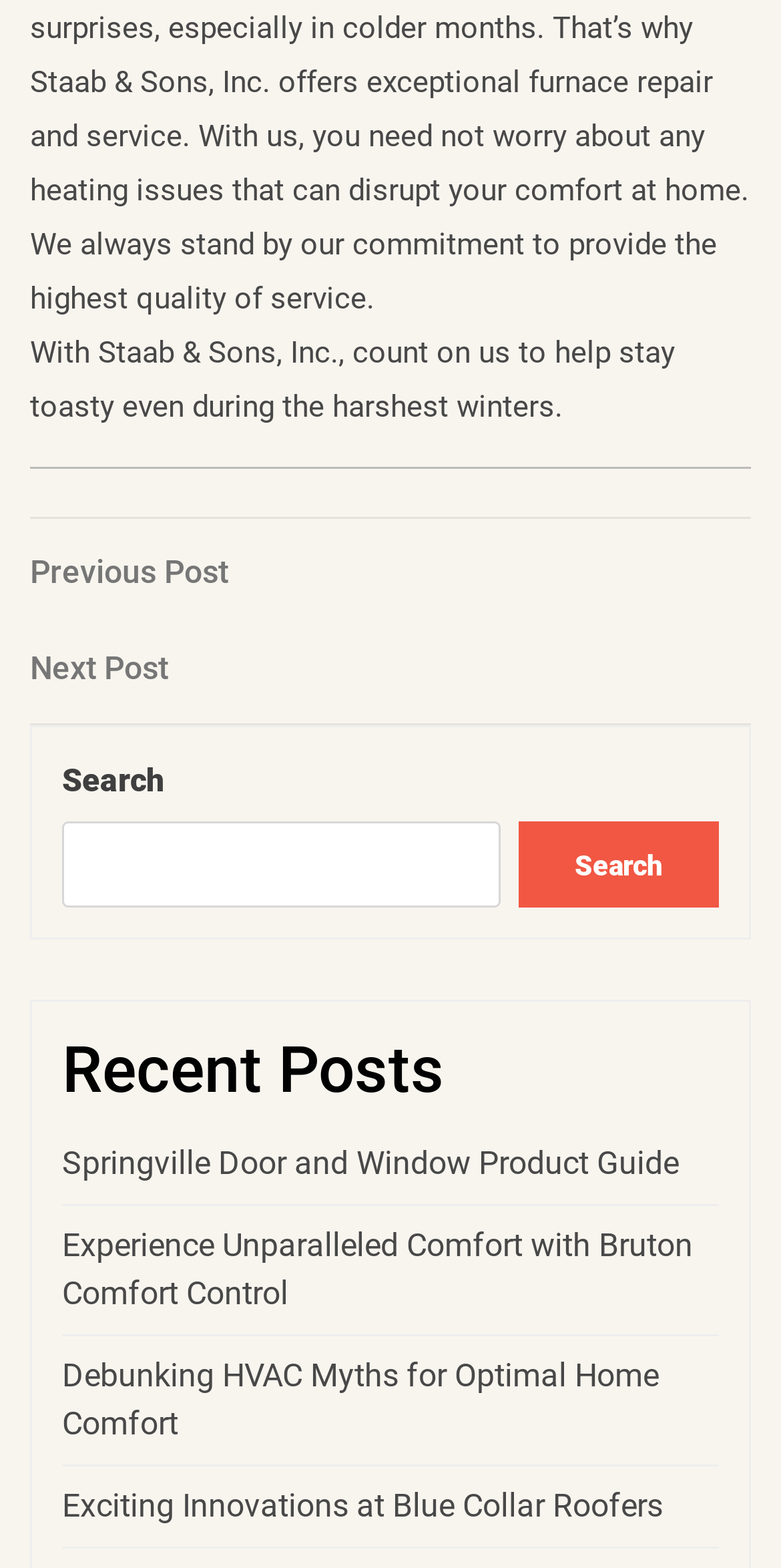Answer in one word or a short phrase: 
What is the company name mentioned on the webpage?

Staab & Sons, Inc.